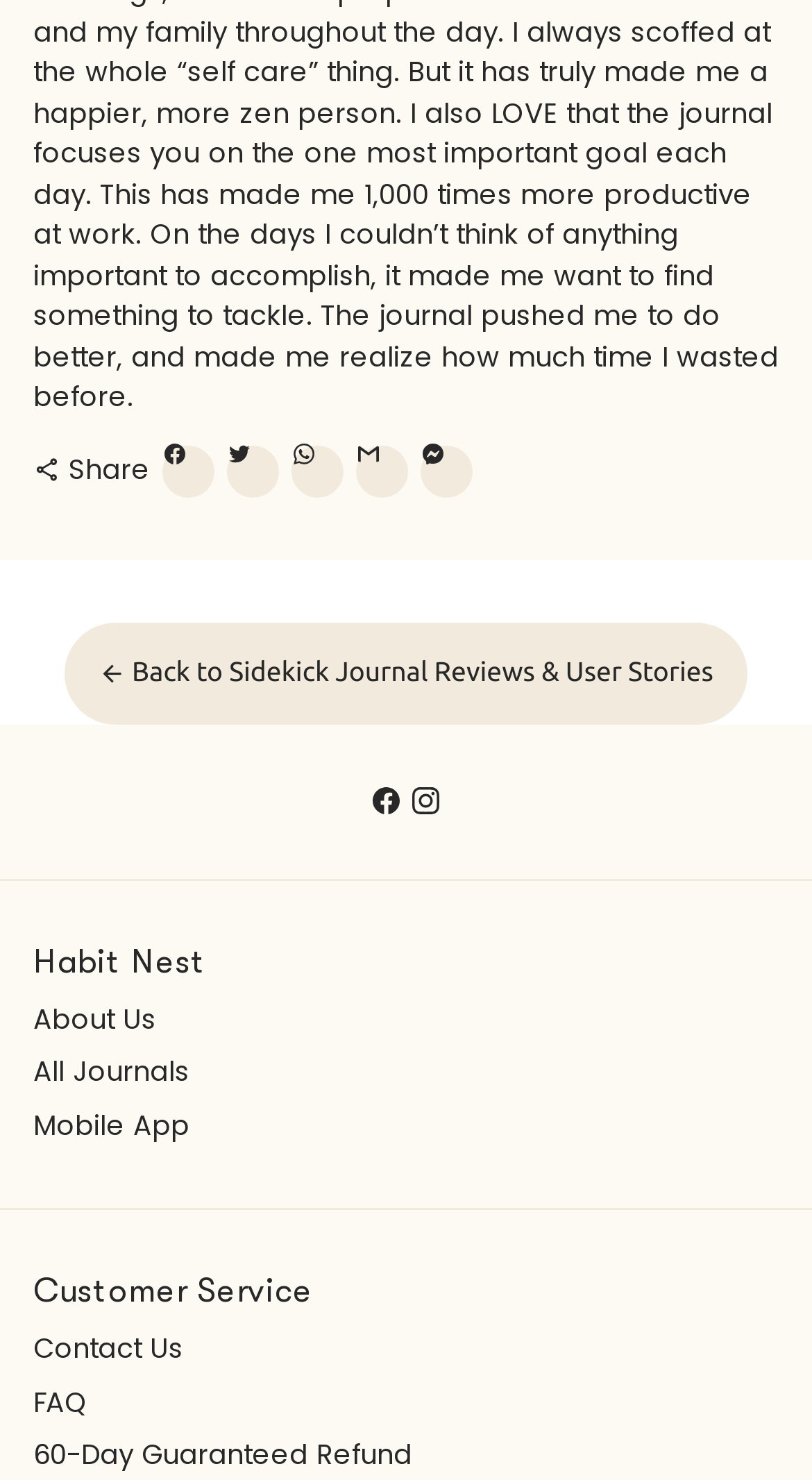Locate the bounding box coordinates of the segment that needs to be clicked to meet this instruction: "Visit Habit Nest on Facebook".

[0.459, 0.531, 0.492, 0.55]